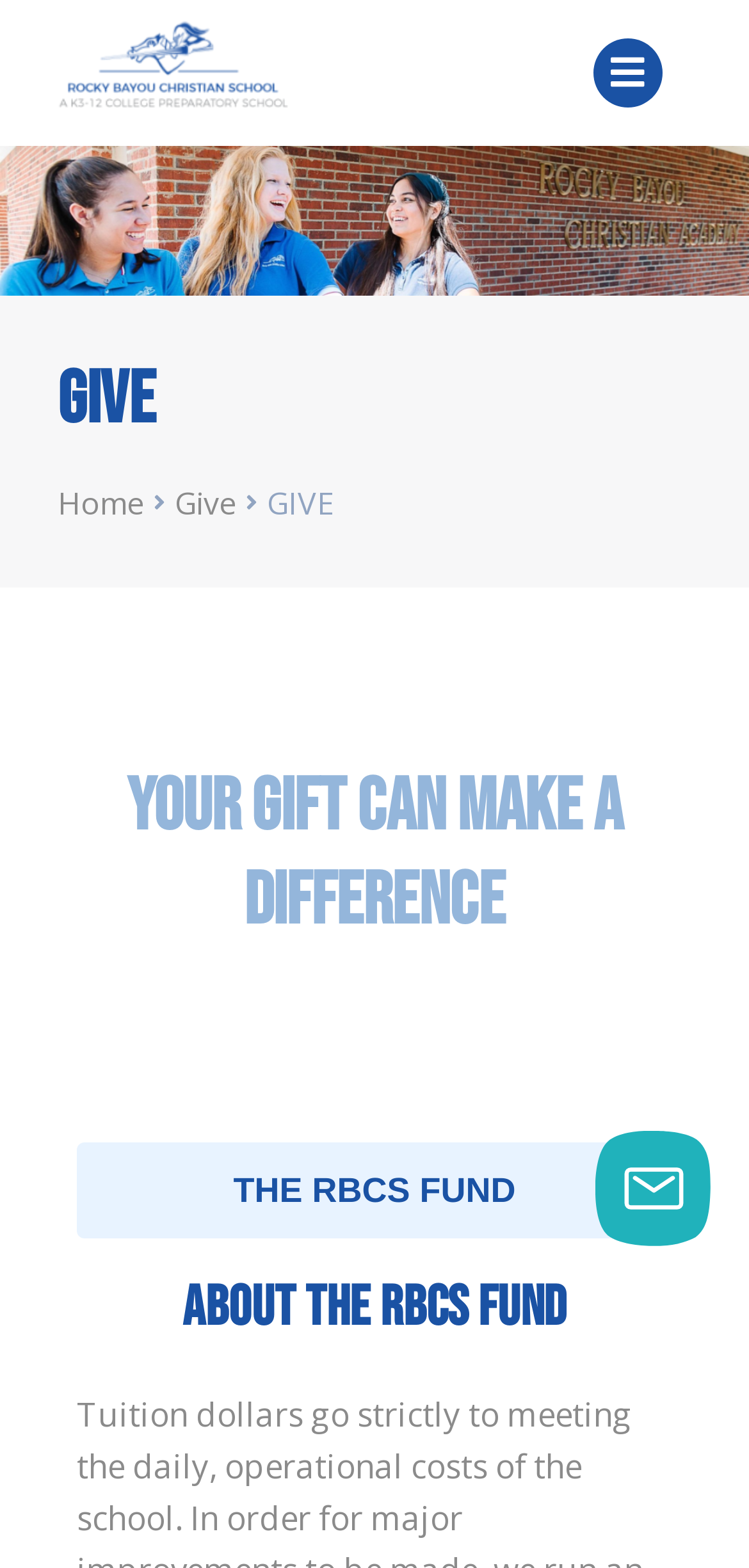Show the bounding box coordinates for the HTML element described as: "Go to Top".

[0.835, 0.734, 0.949, 0.789]